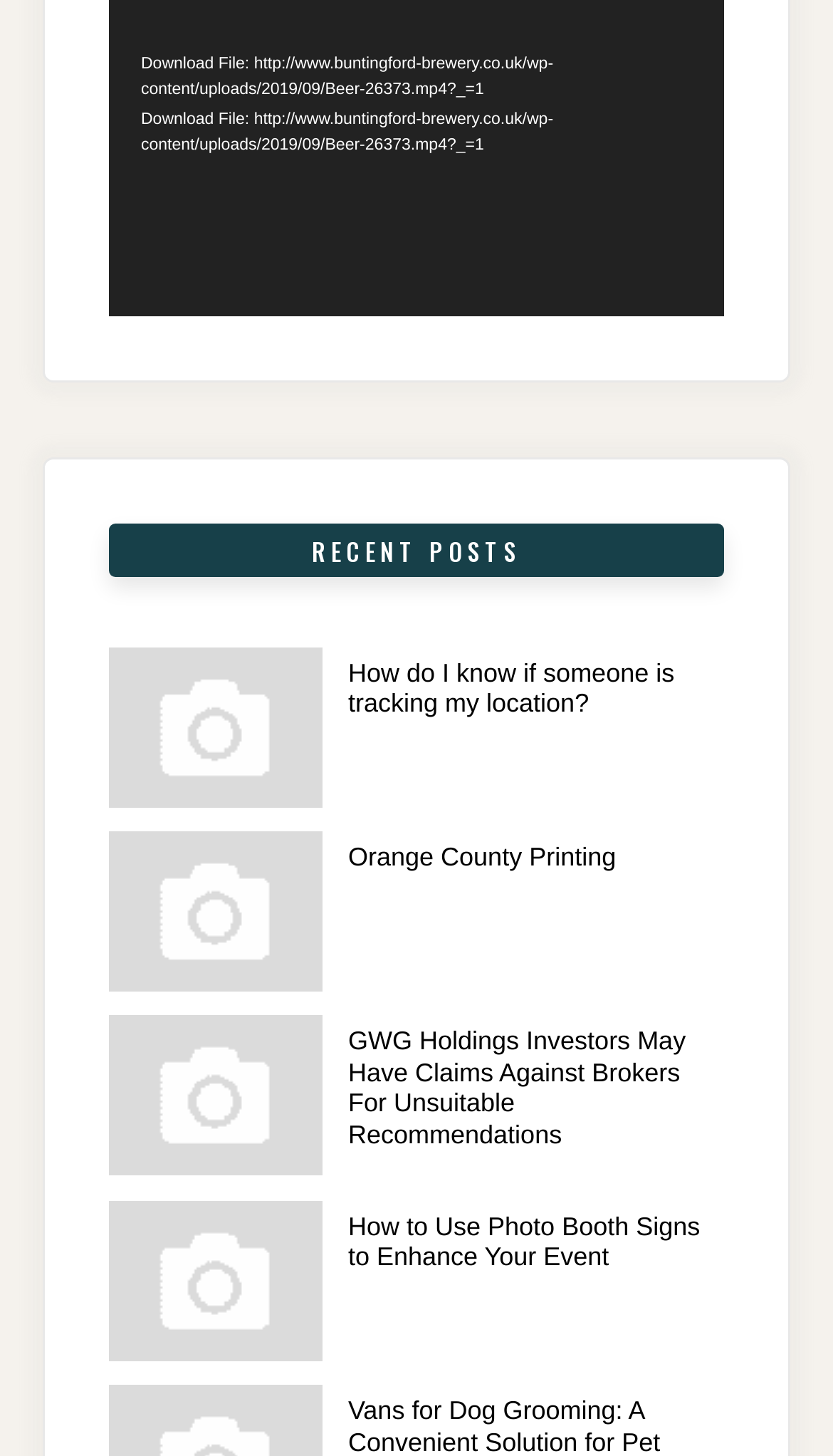Please give a succinct answer using a single word or phrase:
What type of content is displayed in the section with the heading 'RECENT POSTS'?

Blog posts